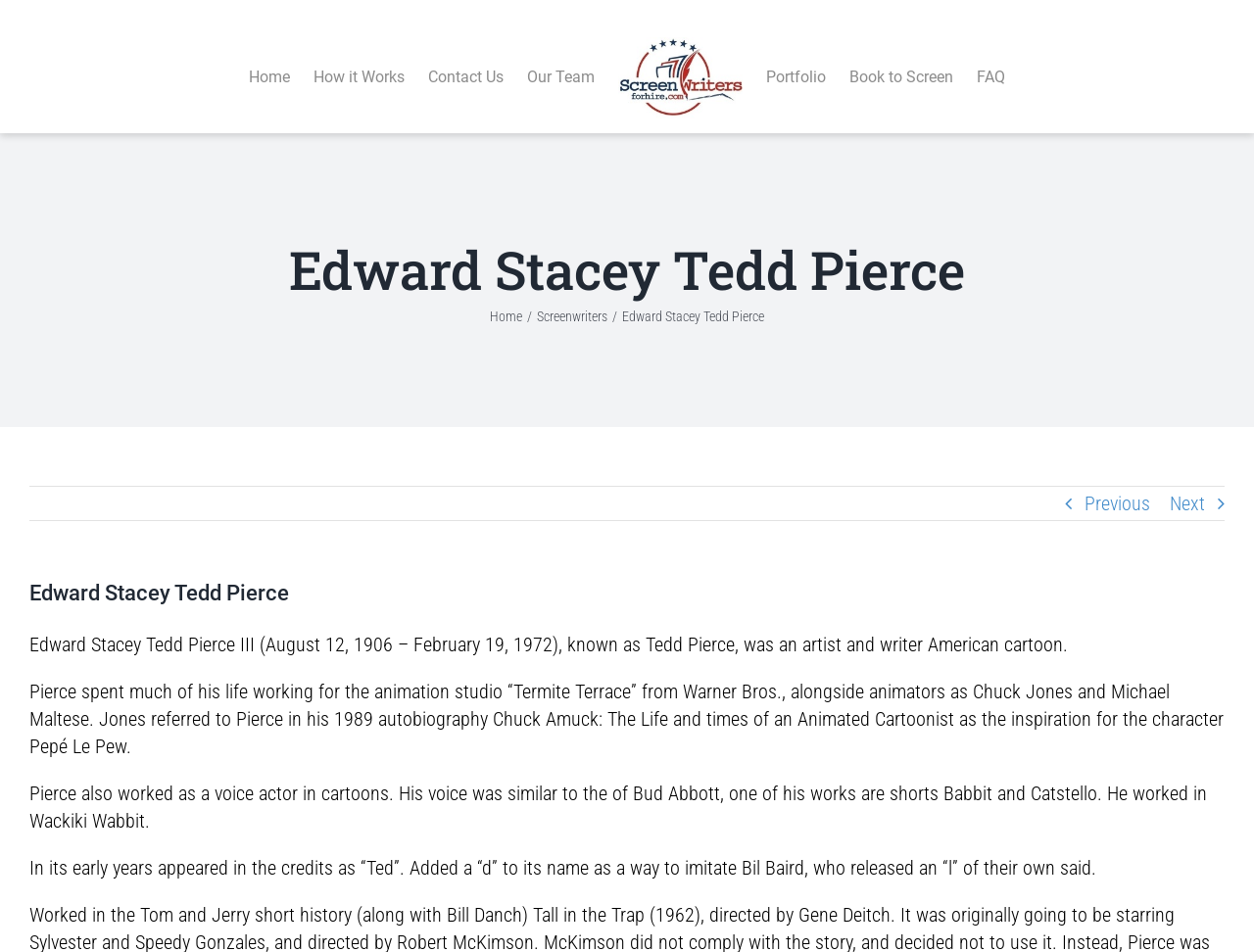Extract the primary header of the webpage and generate its text.

Edward Stacey Tedd Pierce